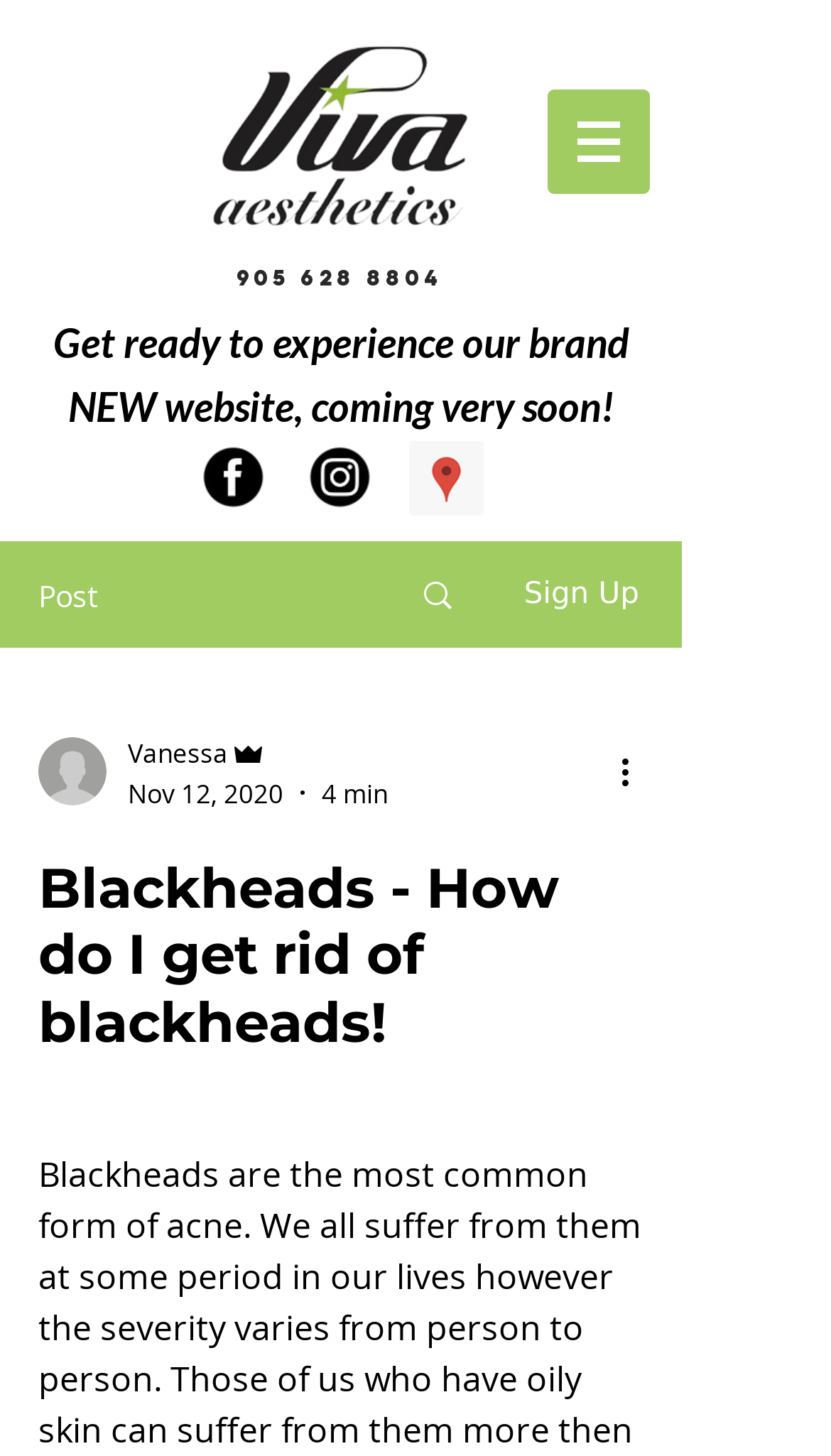Identify the bounding box for the UI element described as: "Search". Ensure the coordinates are four float numbers between 0 and 1, formatted as [left, top, right, bottom].

[0.466, 0.373, 0.589, 0.444]